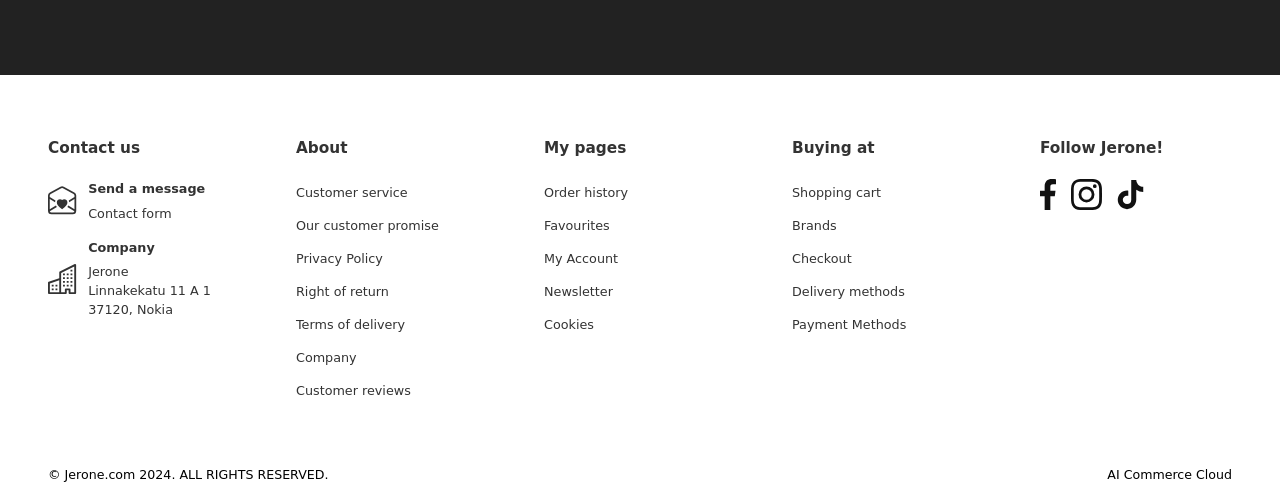Please determine the bounding box coordinates of the element to click on in order to accomplish the following task: "Go to customer service". Ensure the coordinates are four float numbers ranging from 0 to 1, i.e., [left, top, right, bottom].

[0.231, 0.369, 0.318, 0.399]